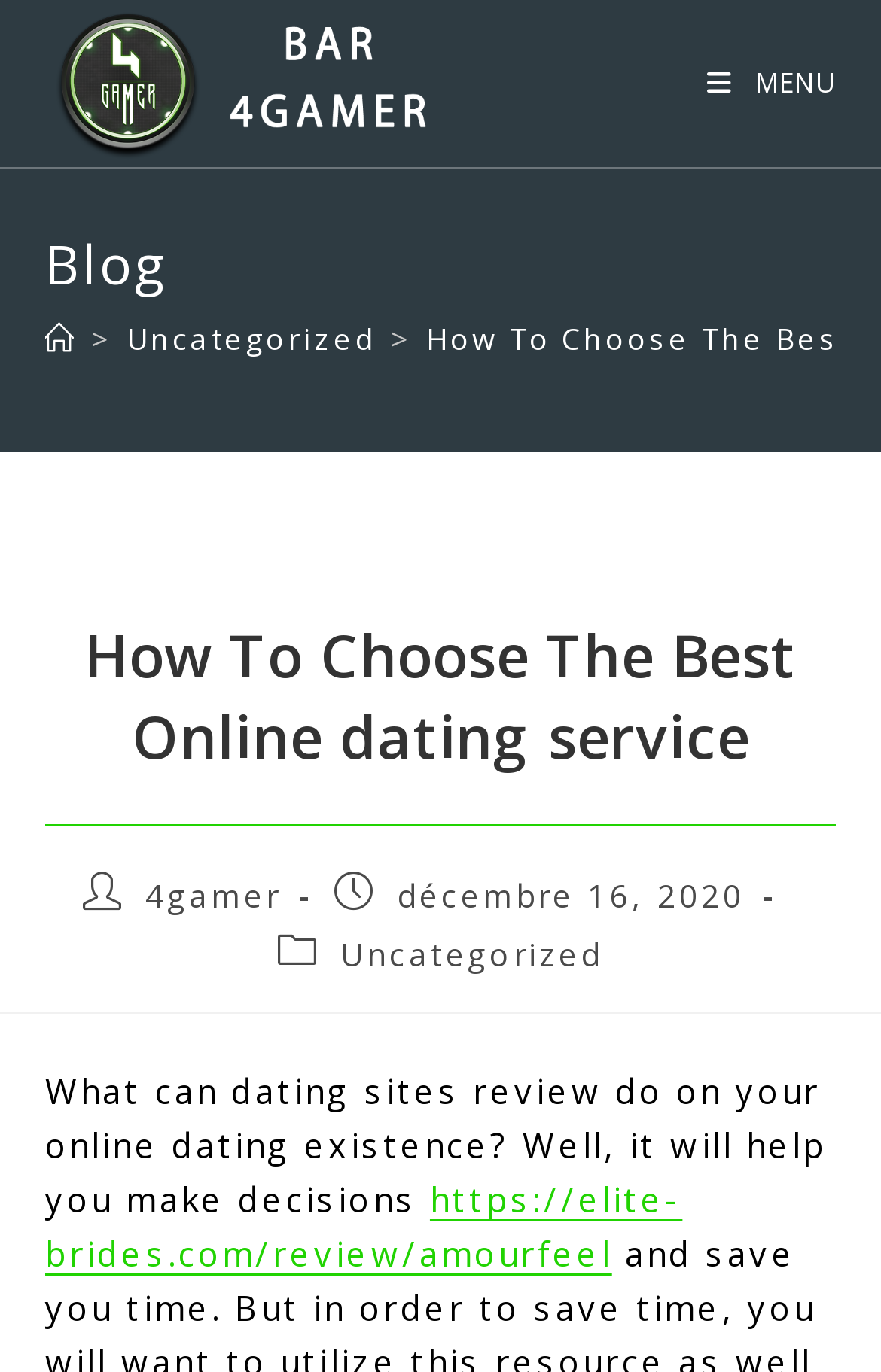Respond concisely with one word or phrase to the following query:
Who is the author of the publication?

4gamer